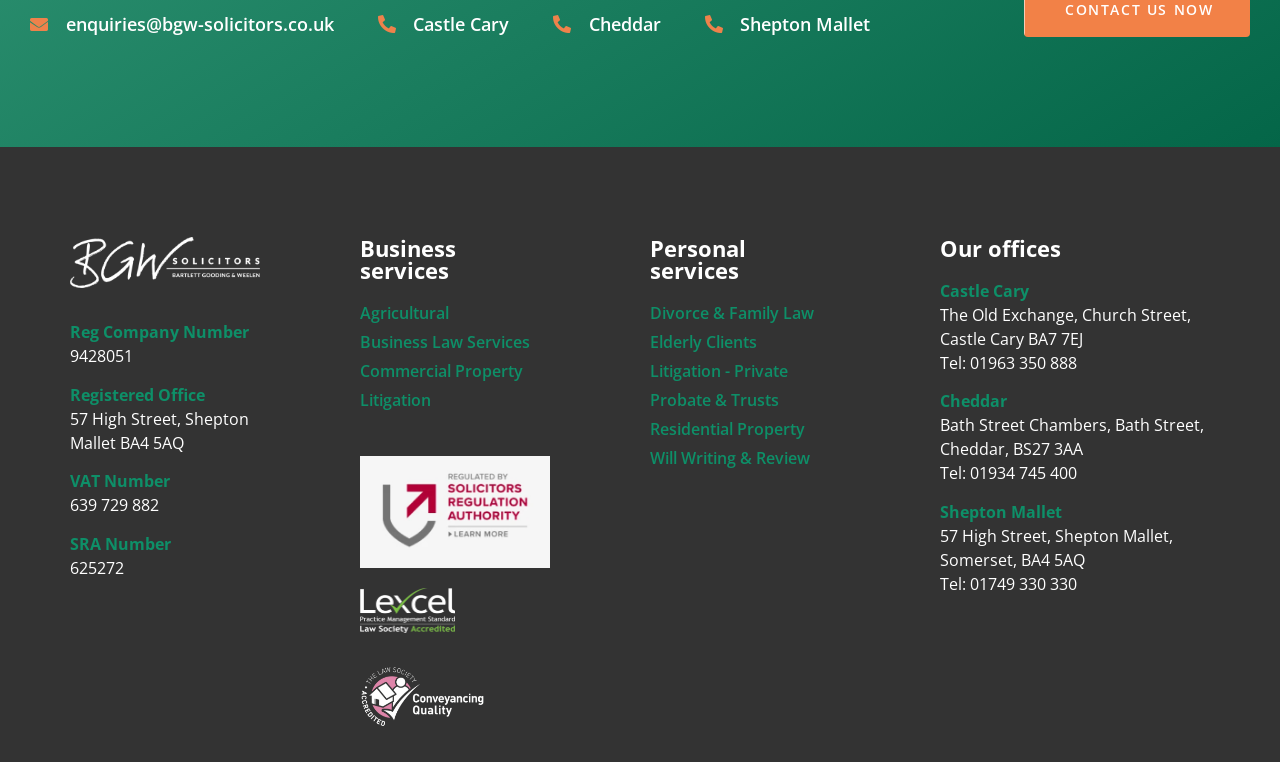Predict the bounding box coordinates of the area that should be clicked to accomplish the following instruction: "Get information about Shepton Mallet office". The bounding box coordinates should consist of four float numbers between 0 and 1, i.e., [left, top, right, bottom].

[0.734, 0.657, 0.83, 0.686]